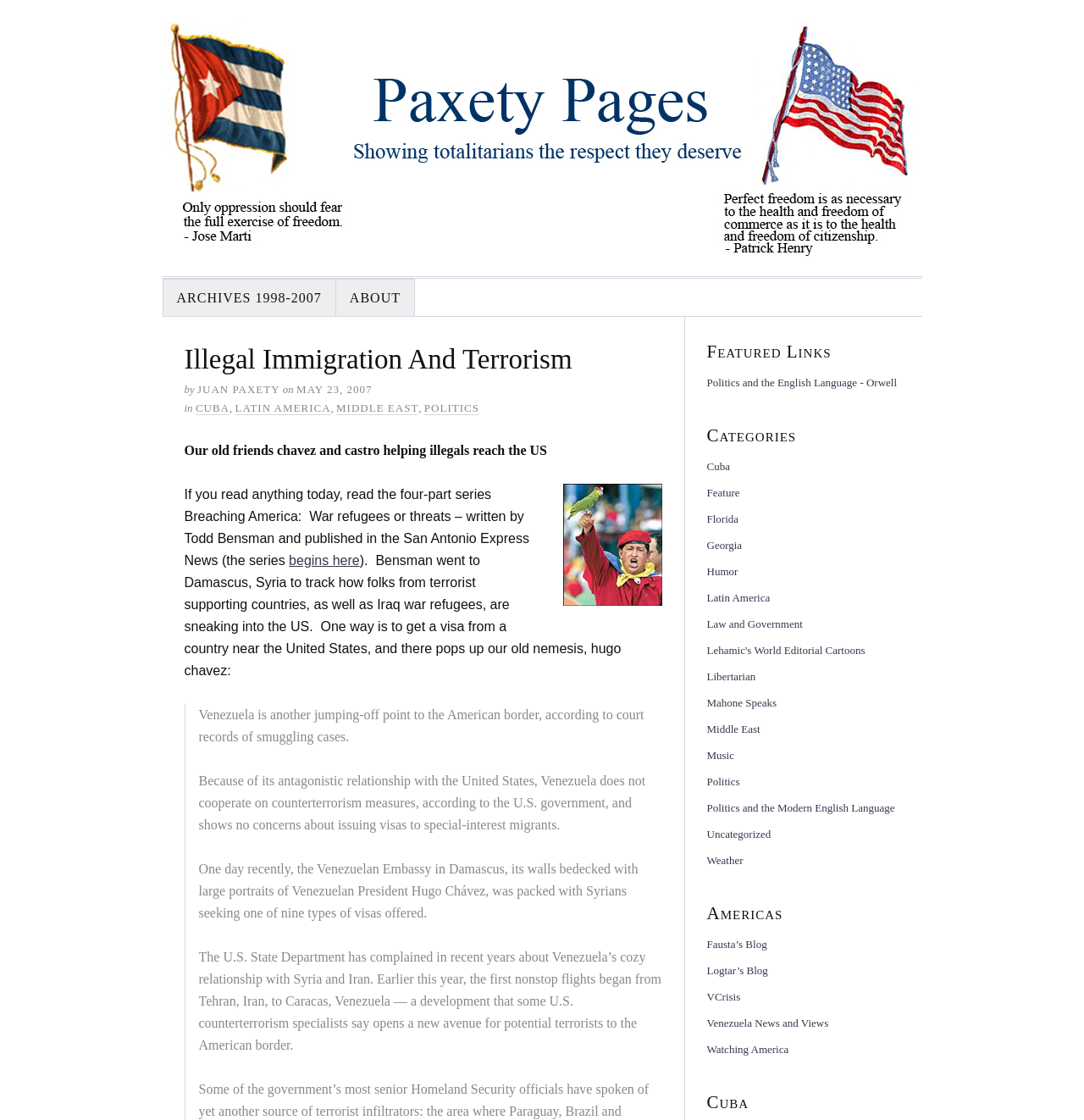Please find the bounding box coordinates of the clickable region needed to complete the following instruction: "Go to 'Fausta’s Blog'". The bounding box coordinates must consist of four float numbers between 0 and 1, i.e., [left, top, right, bottom].

[0.652, 0.837, 0.708, 0.849]